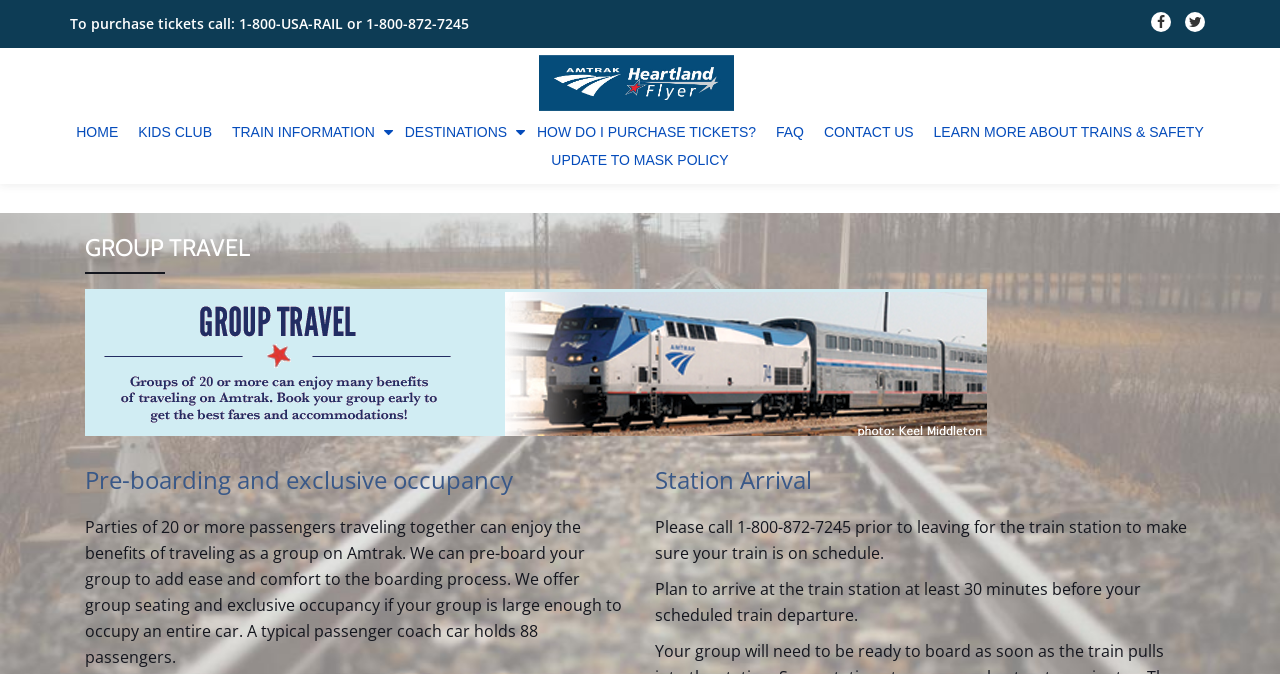What is the benefit of pre-boarding for group travel?
Your answer should be a single word or phrase derived from the screenshot.

Add ease and comfort to the boarding process